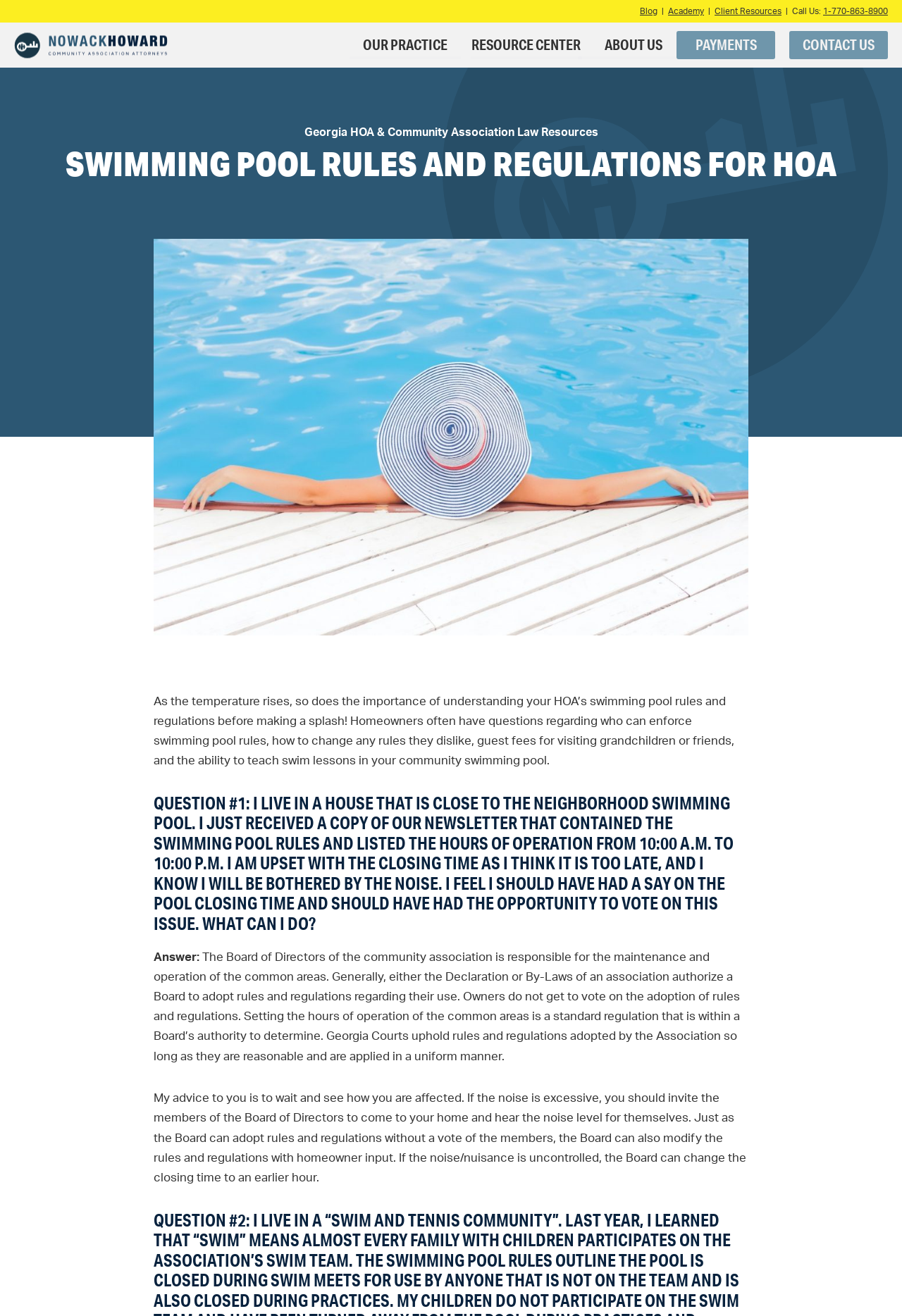Can you extract the primary headline text from the webpage?

SWIMMING POOL RULES AND REGULATIONS FOR HOA